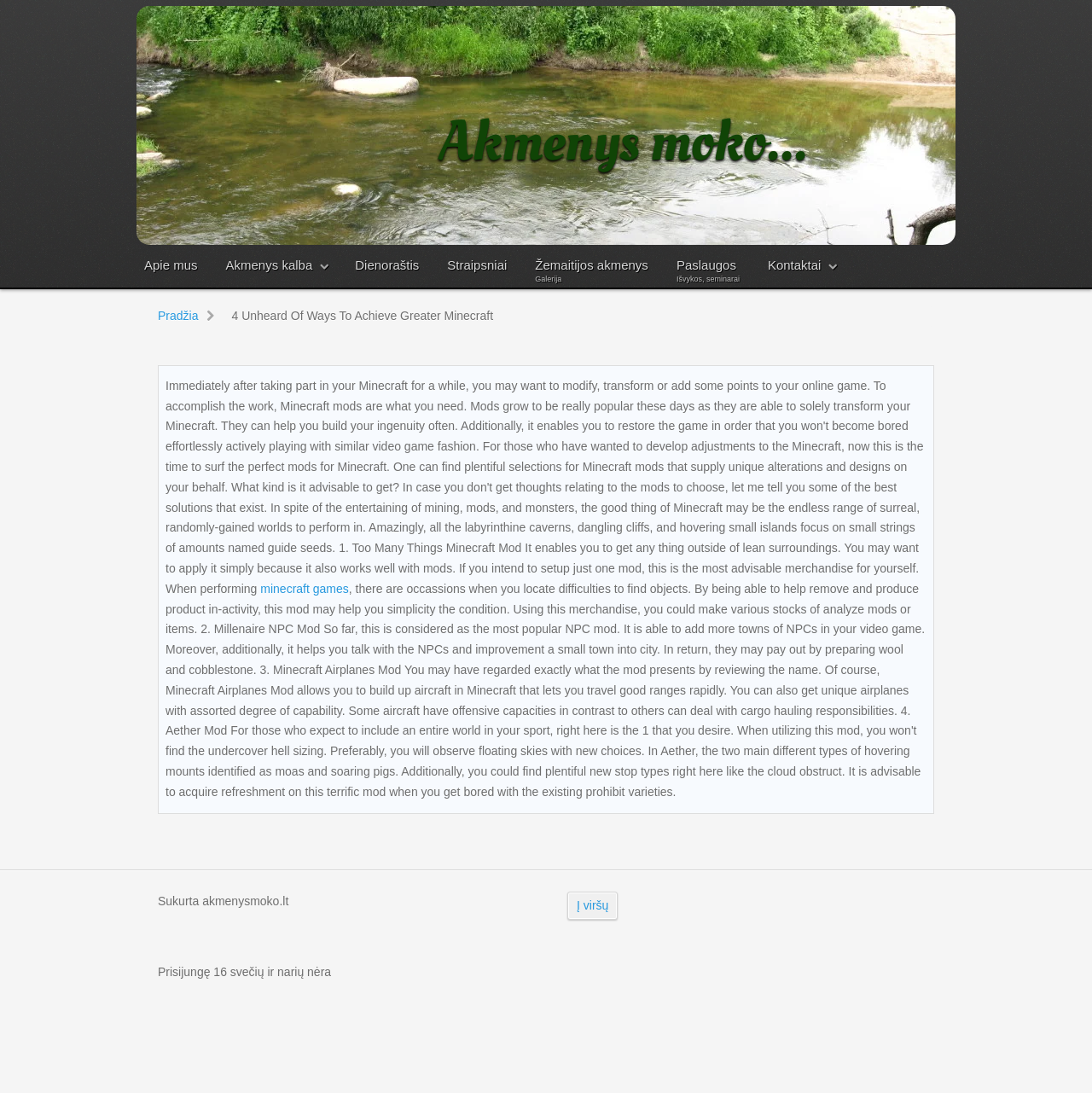Please find the bounding box coordinates for the clickable element needed to perform this instruction: "Go to Žemaitijos akmenys Galerija page".

[0.484, 0.233, 0.6, 0.262]